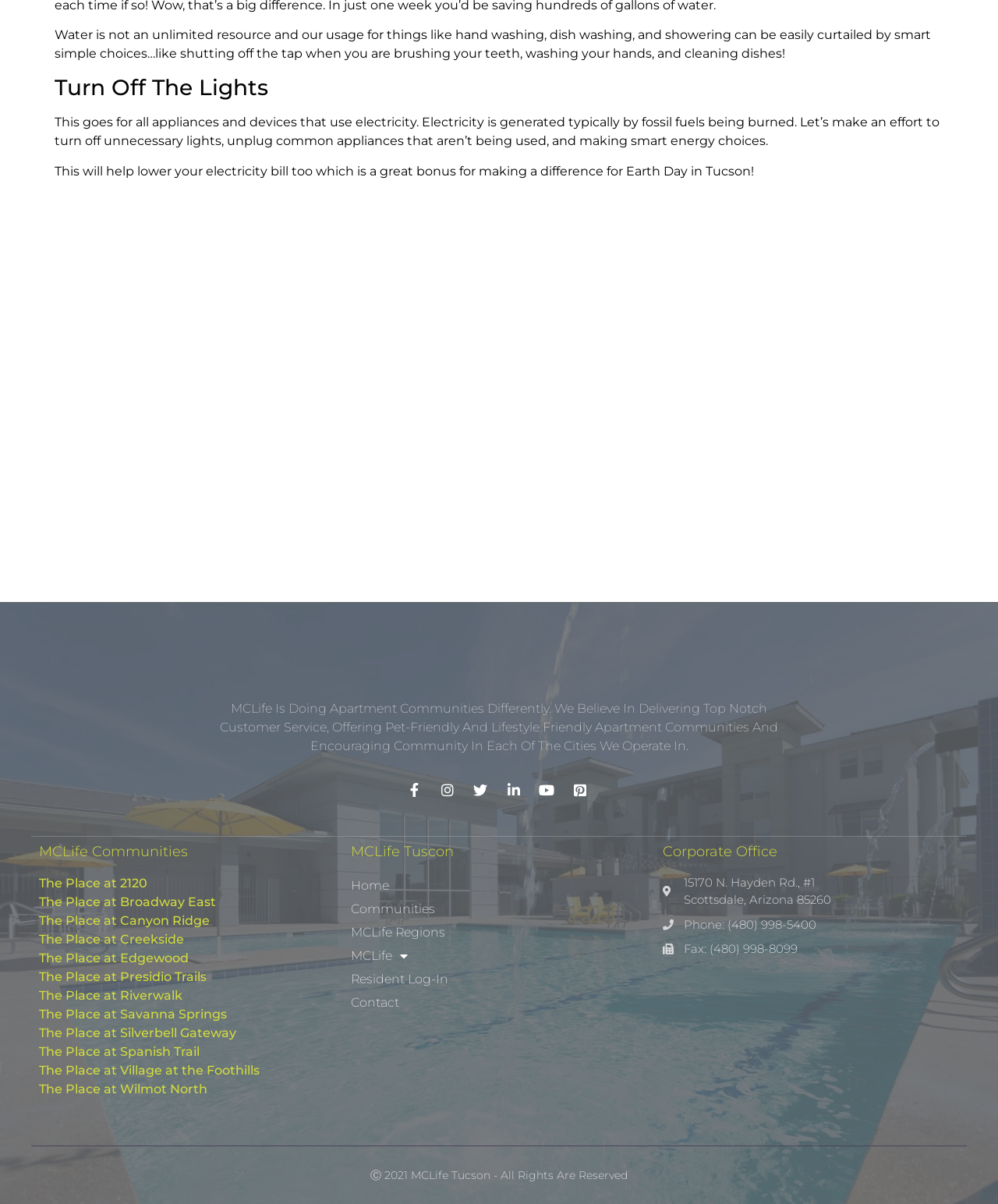Highlight the bounding box coordinates of the element you need to click to perform the following instruction: "Read about 'MCLife Communities'."

[0.039, 0.701, 0.336, 0.713]